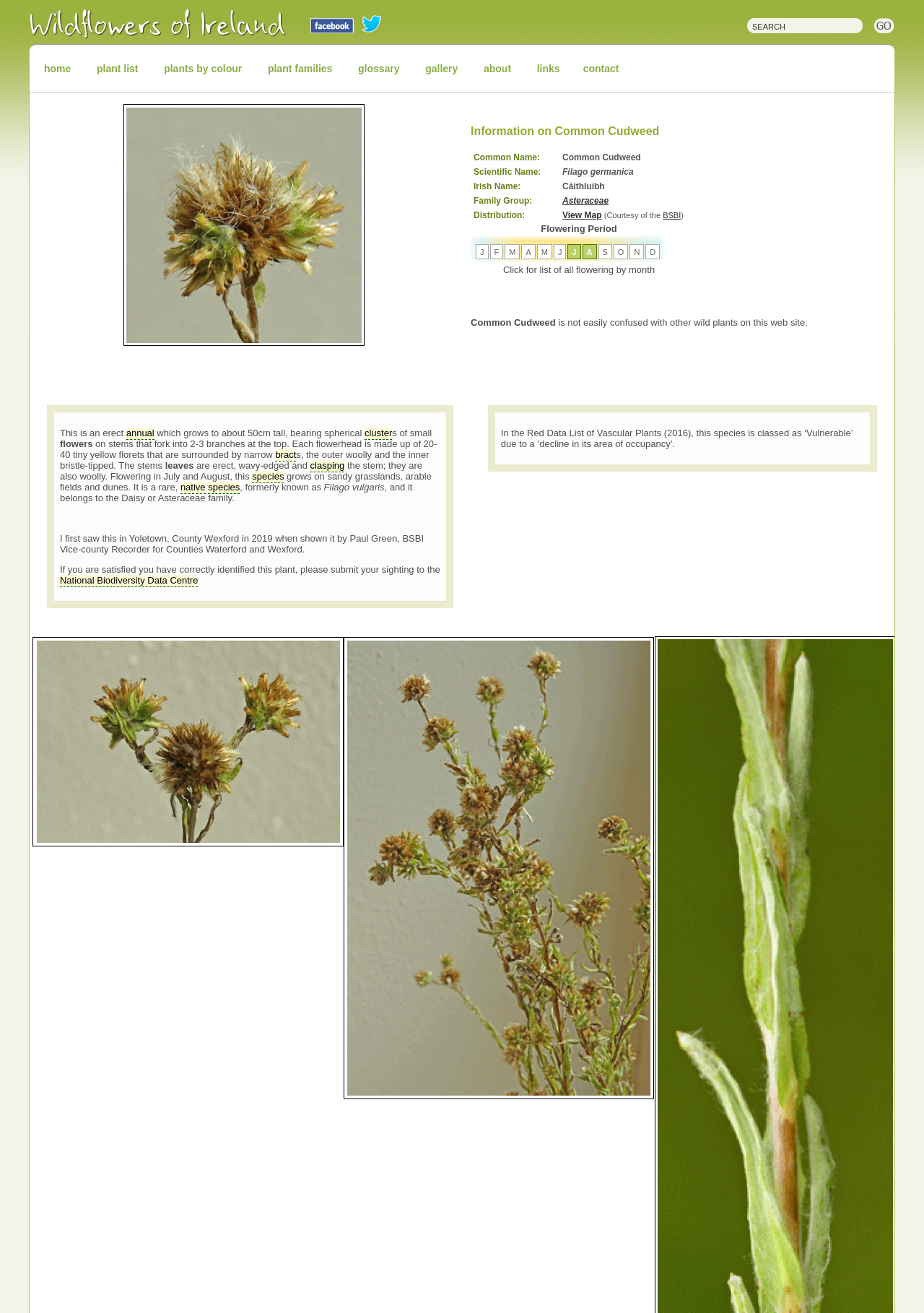Provide the bounding box coordinates for the area that should be clicked to complete the instruction: "Contact via 'info@brickkickers.co.uk'".

None